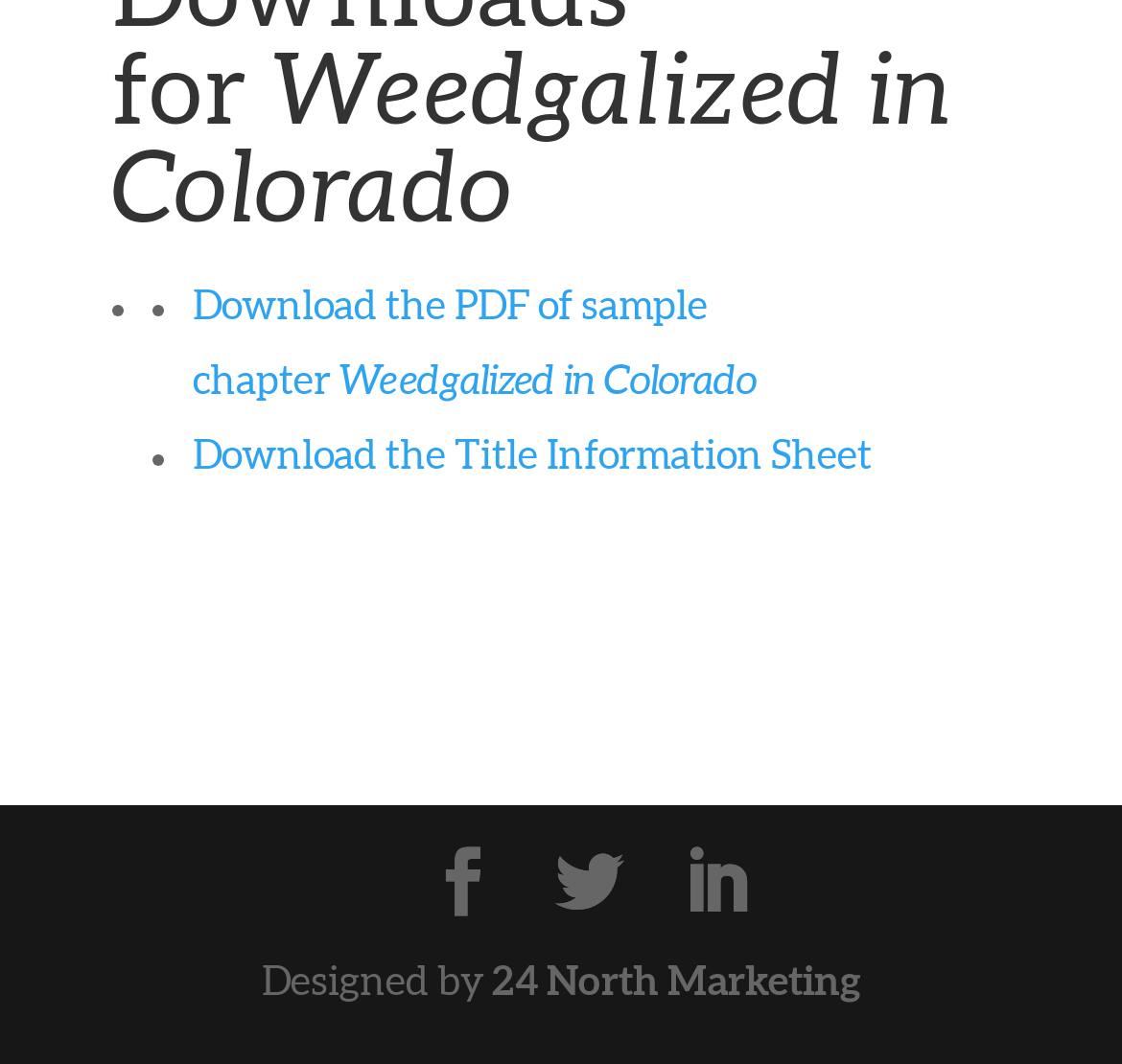Give a one-word or short phrase answer to the question: 
What is the name of the marketing company?

24 North Marketing